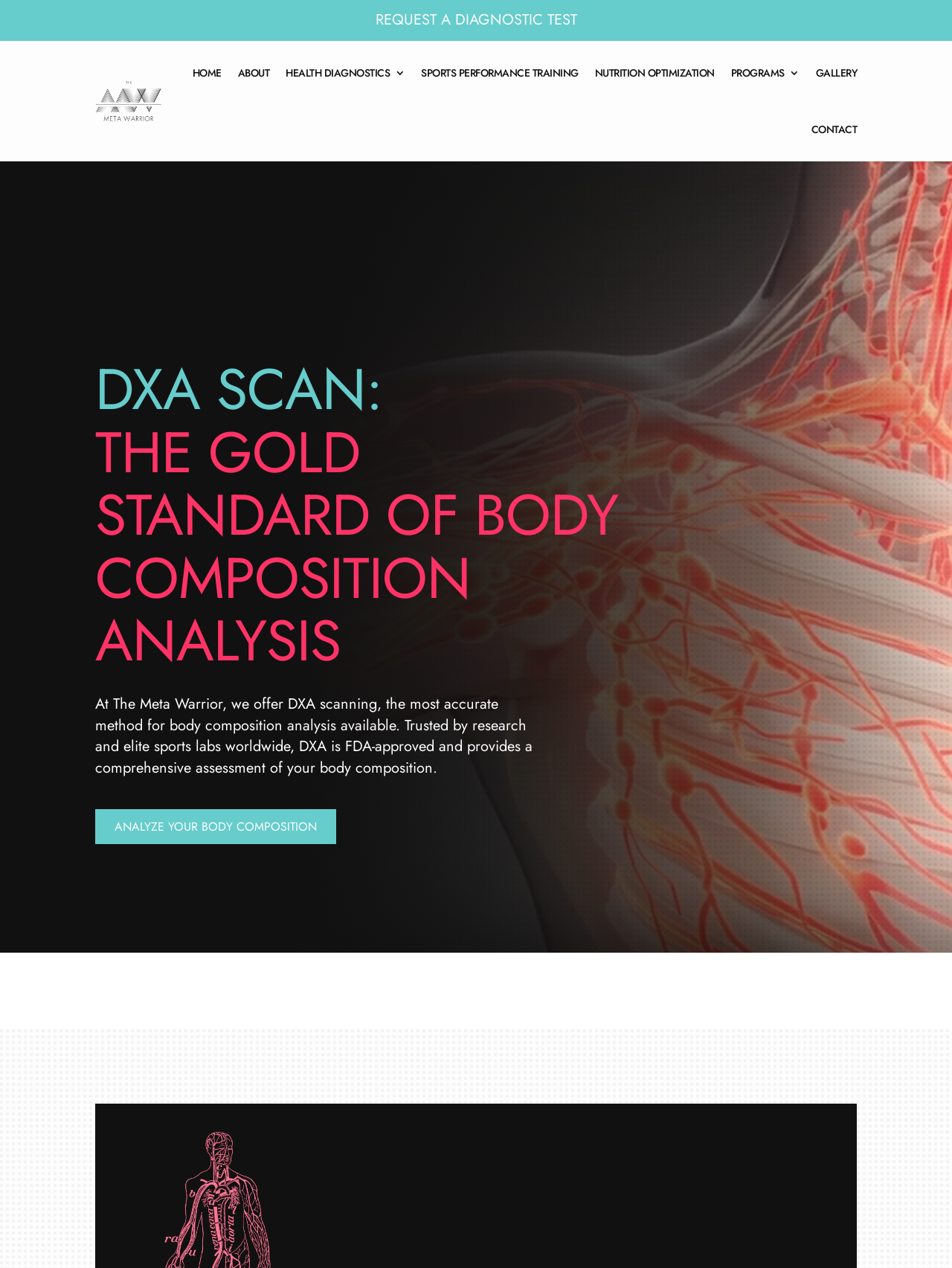Could you specify the bounding box coordinates for the clickable section to complete the following instruction: "Click on the 'Random Post' button"?

None